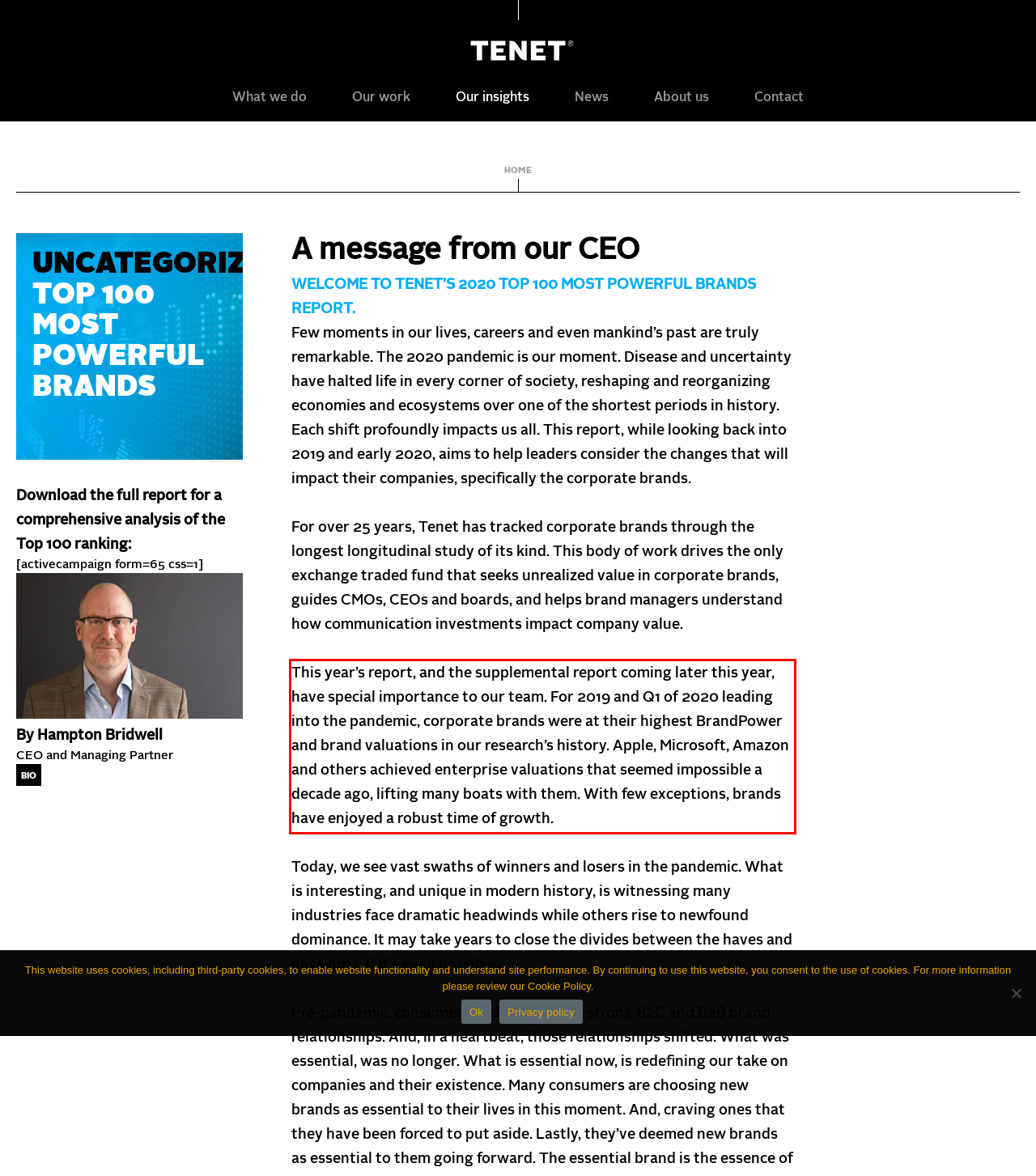Analyze the screenshot of a webpage where a red rectangle is bounding a UI element. Extract and generate the text content within this red bounding box.

This year’s report, and the supplemental report coming later this year, have special importance to our team. For 2019 and Q1 of 2020 leading into the pandemic, corporate brands were at their highest BrandPower and brand valuations in our research’s history. Apple, Microsoft, Amazon and others achieved enterprise valuations that seemed impossible a decade ago, lifting many boats with them. With few exceptions, brands have enjoyed a robust time of growth.